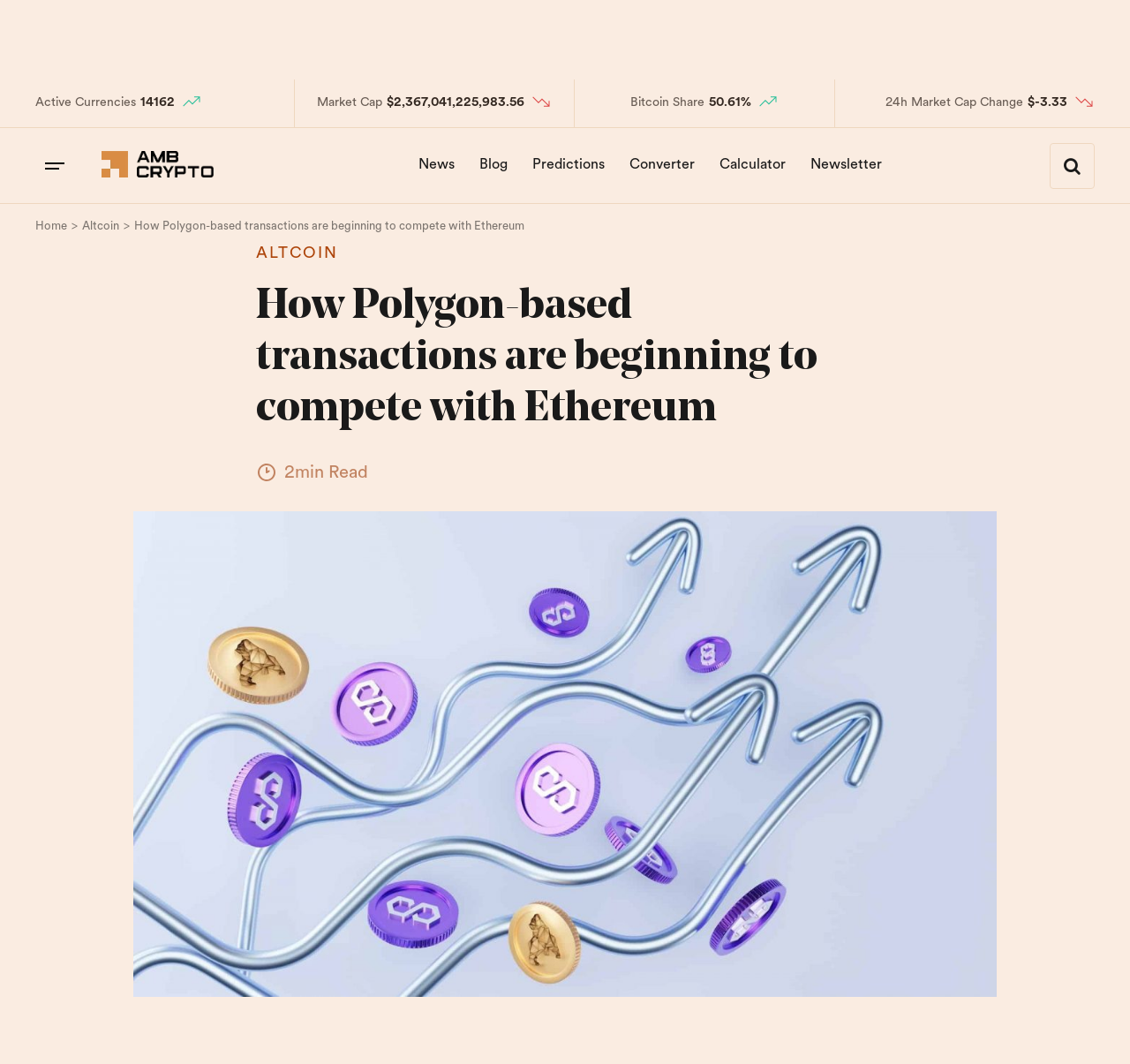Find the bounding box coordinates for the area that should be clicked to accomplish the instruction: "Subscribe to the Newsletter".

[0.708, 0.134, 0.79, 0.177]